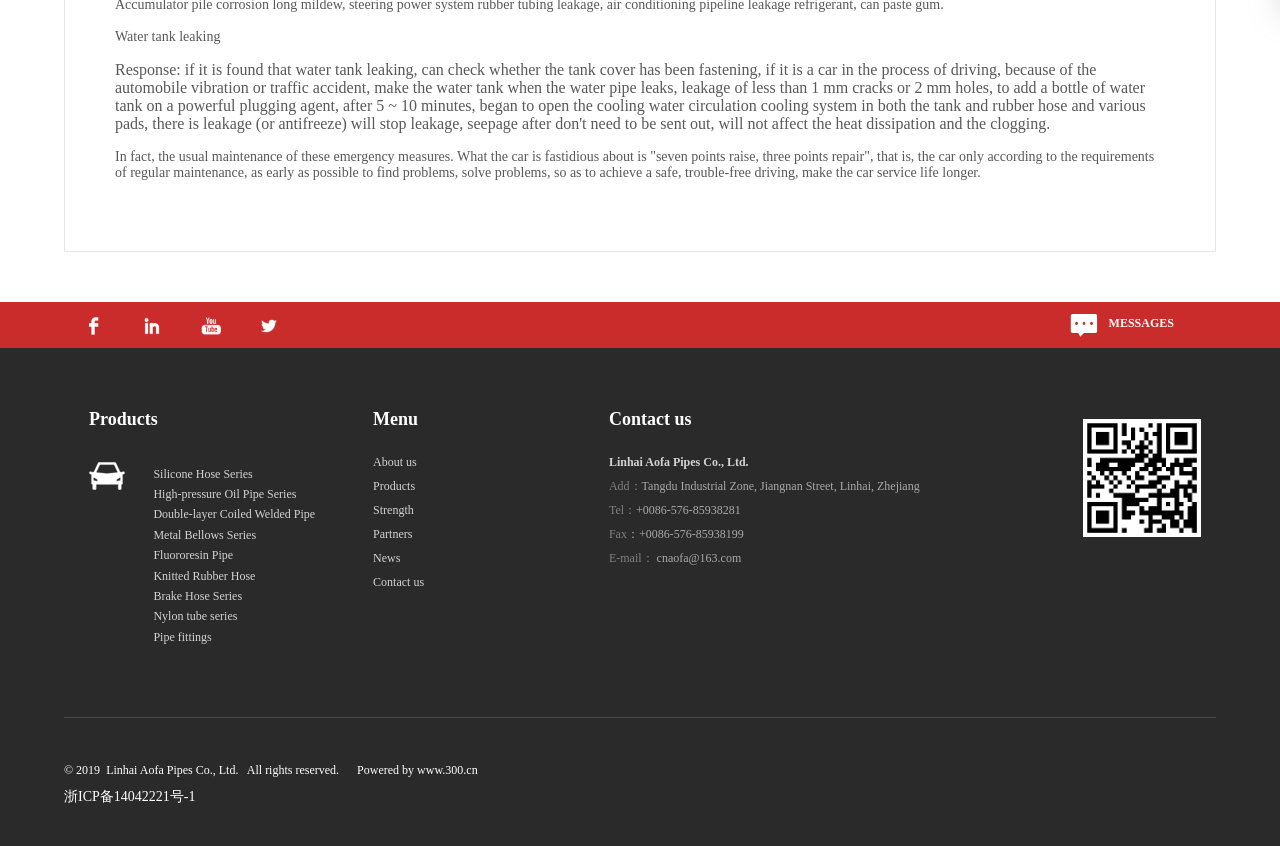Locate the bounding box coordinates of the element that should be clicked to fulfill the instruction: "Click the 'MESSAGES' link".

[0.866, 0.374, 0.917, 0.39]